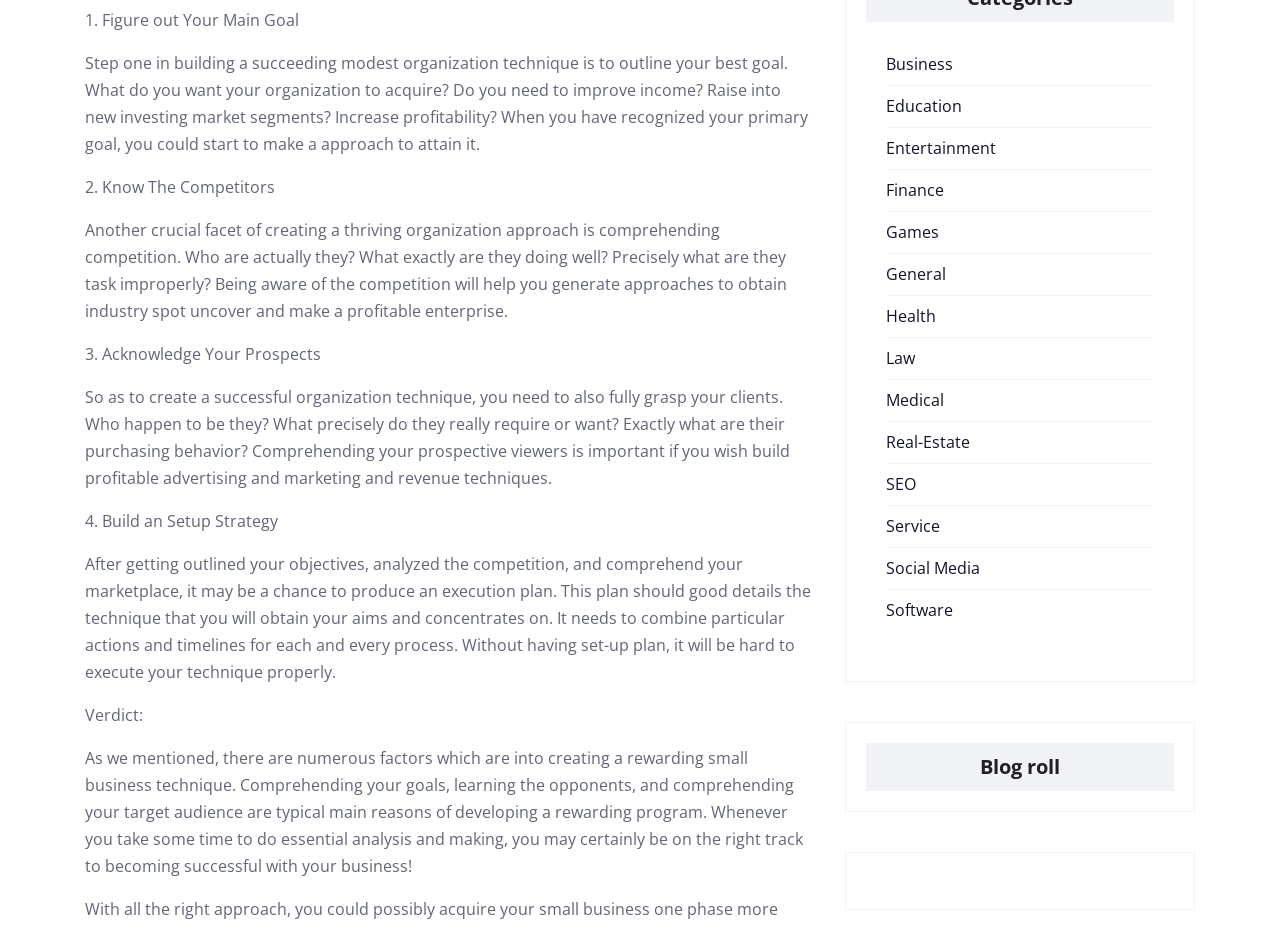What is the purpose of understanding your prospects?
Provide a thorough and detailed answer to the question.

Understanding your prospects is important to build profitable marketing and sales techniques, as mentioned in the third static text element on the webpage. This helps in creating strategies to obtain industry spot and make a profitable business.